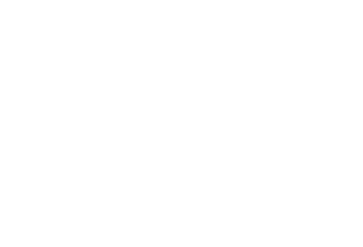What is the name of the group providing expertise in securing a mortgage?
From the details in the image, provide a complete and detailed answer to the question.

The accompanying text emphasizes the expertise of the 'ServiceAzur' group, highlighting their understanding of the intricate processes involved in securing a mortgage in this sought-after location.